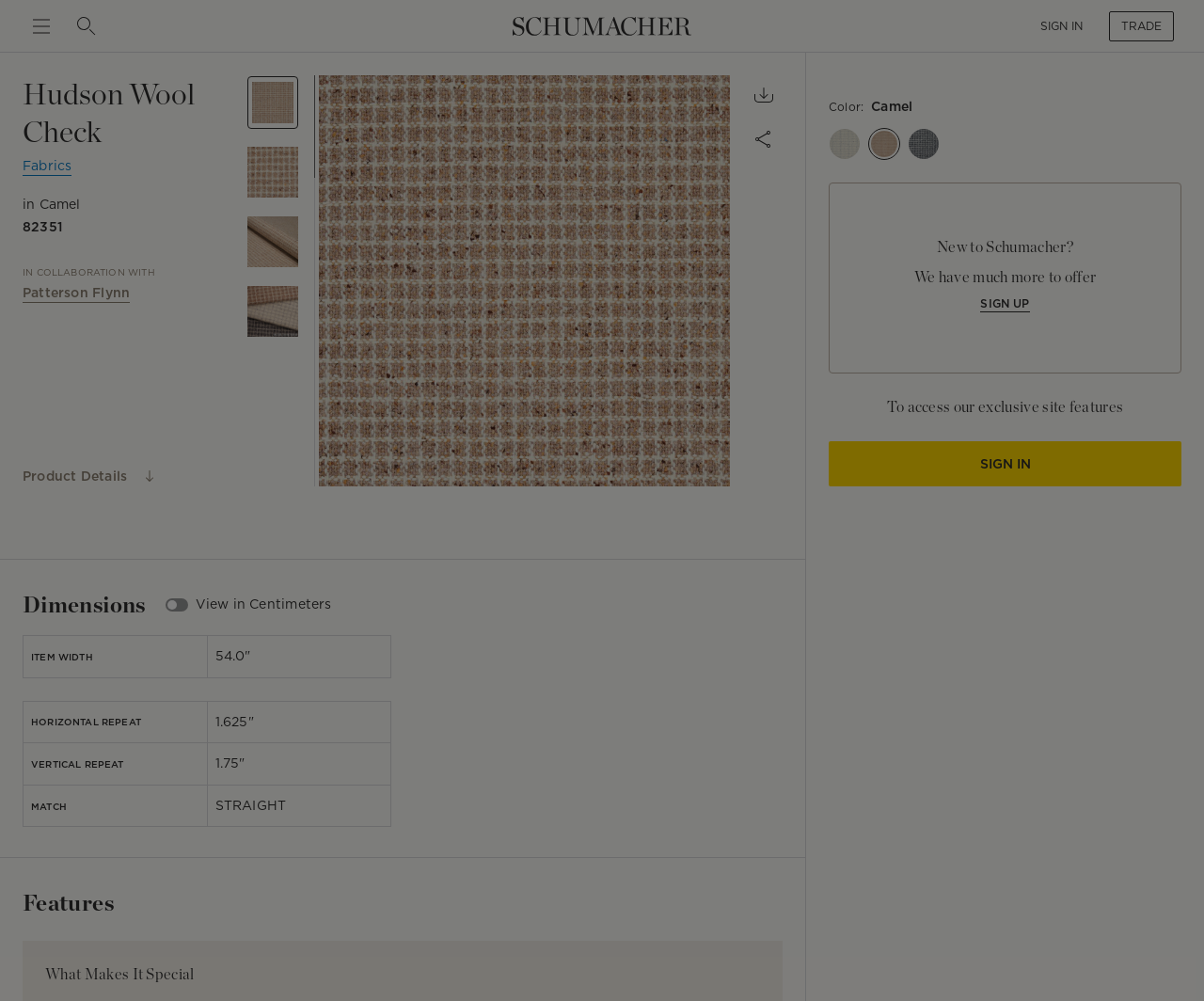Please give the bounding box coordinates of the area that should be clicked to fulfill the following instruction: "Click the SIGN IN button". The coordinates should be in the format of four float numbers from 0 to 1, i.e., [left, top, right, bottom].

[0.855, 0.011, 0.909, 0.041]